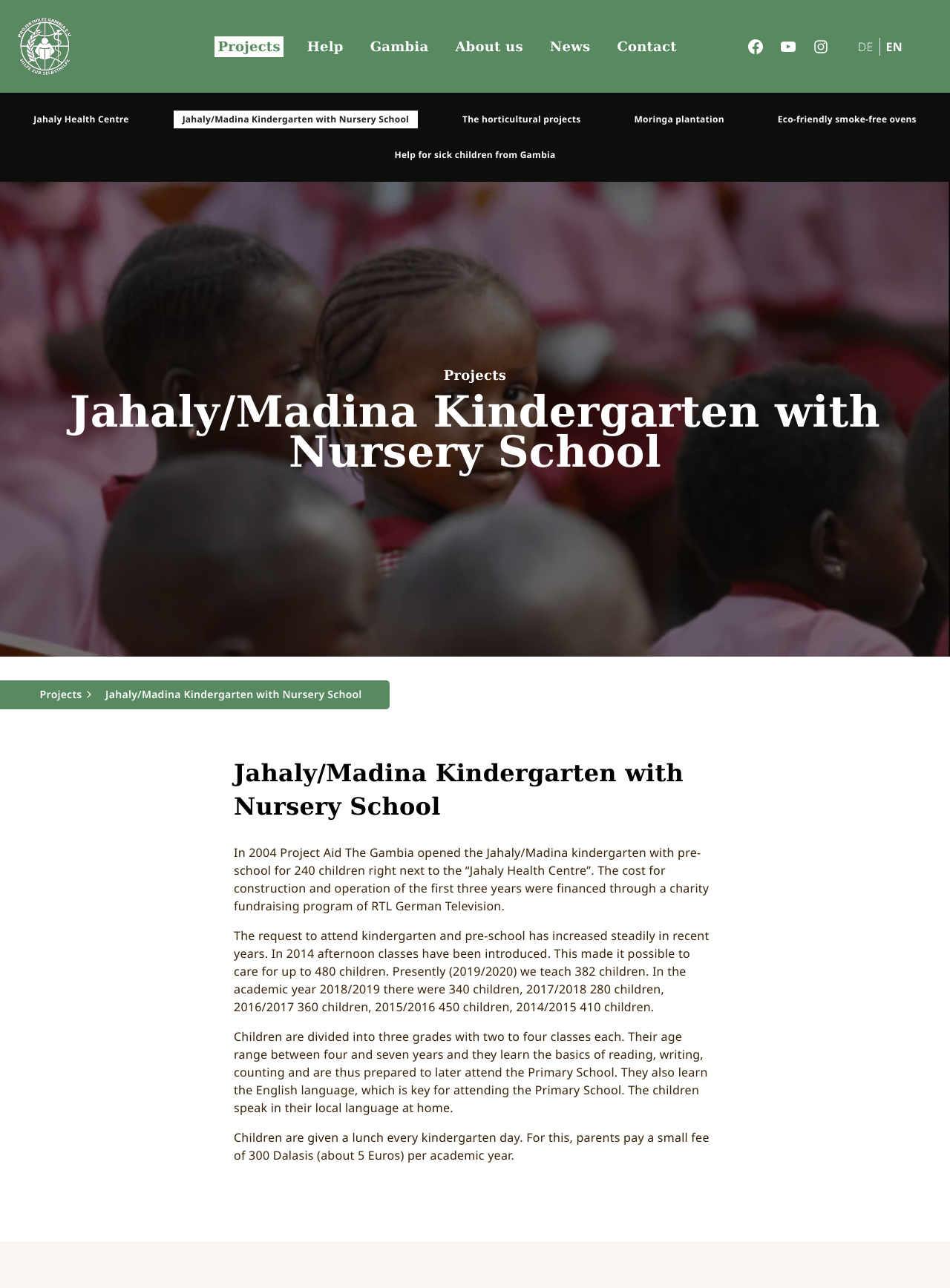Please provide a short answer using a single word or phrase for the question:
How many children are currently taught?

382